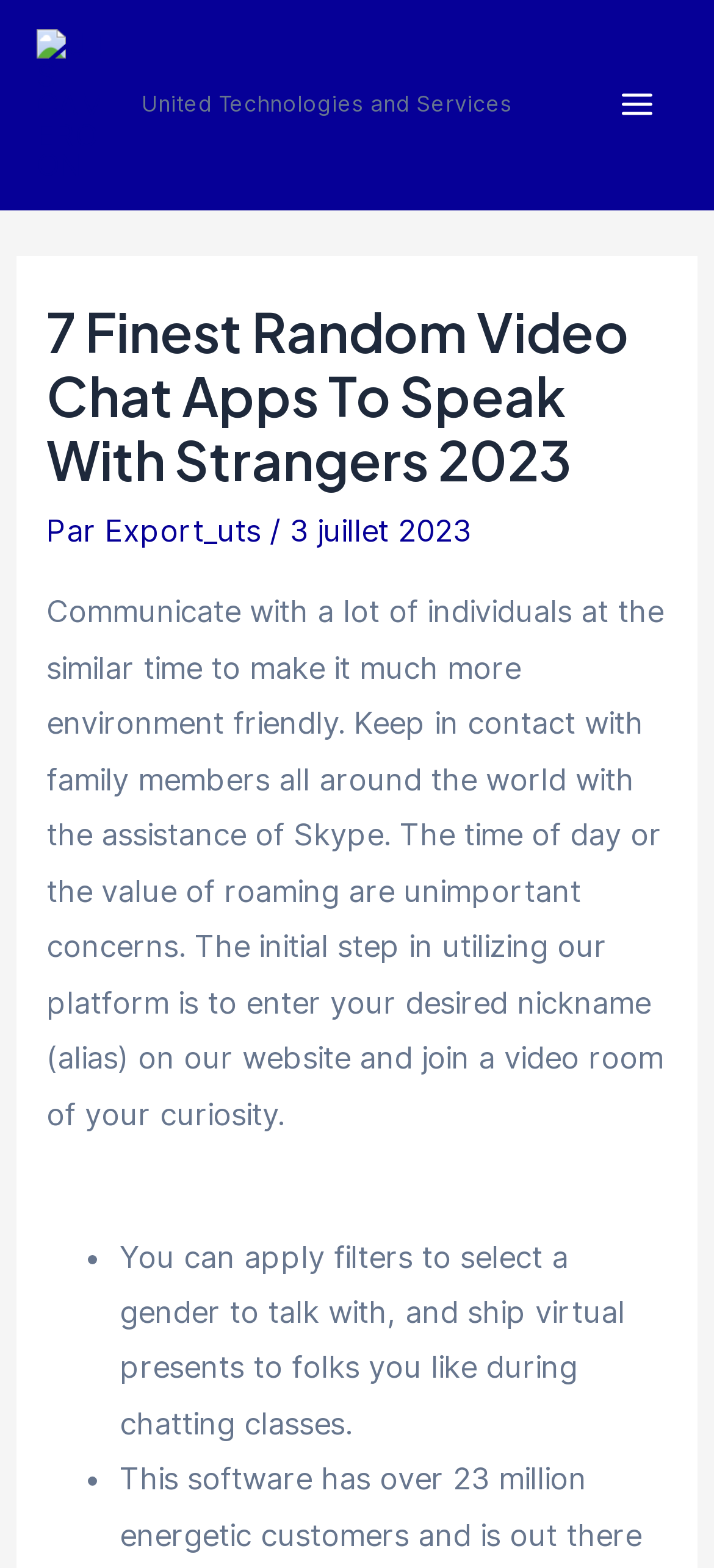How many list markers are there?
Give a single word or phrase answer based on the content of the image.

2